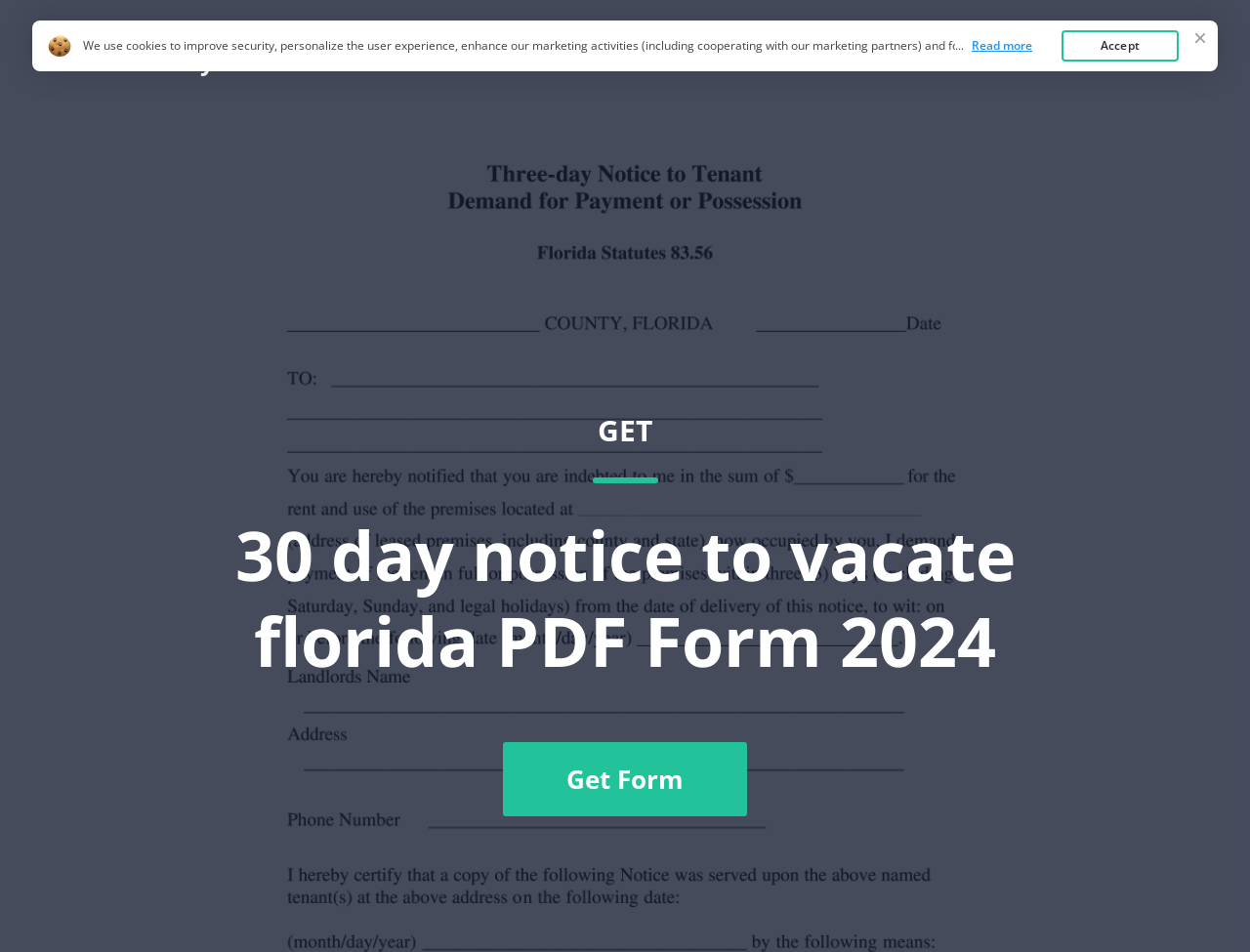What is the name of the PDF form?
Using the image as a reference, give an elaborate response to the question.

I found the answer by looking at the heading element '30 day notice to vacate florida PDF Form 2024' which suggests that the PDF form is related to a 30 day notice to vacate in Florida.